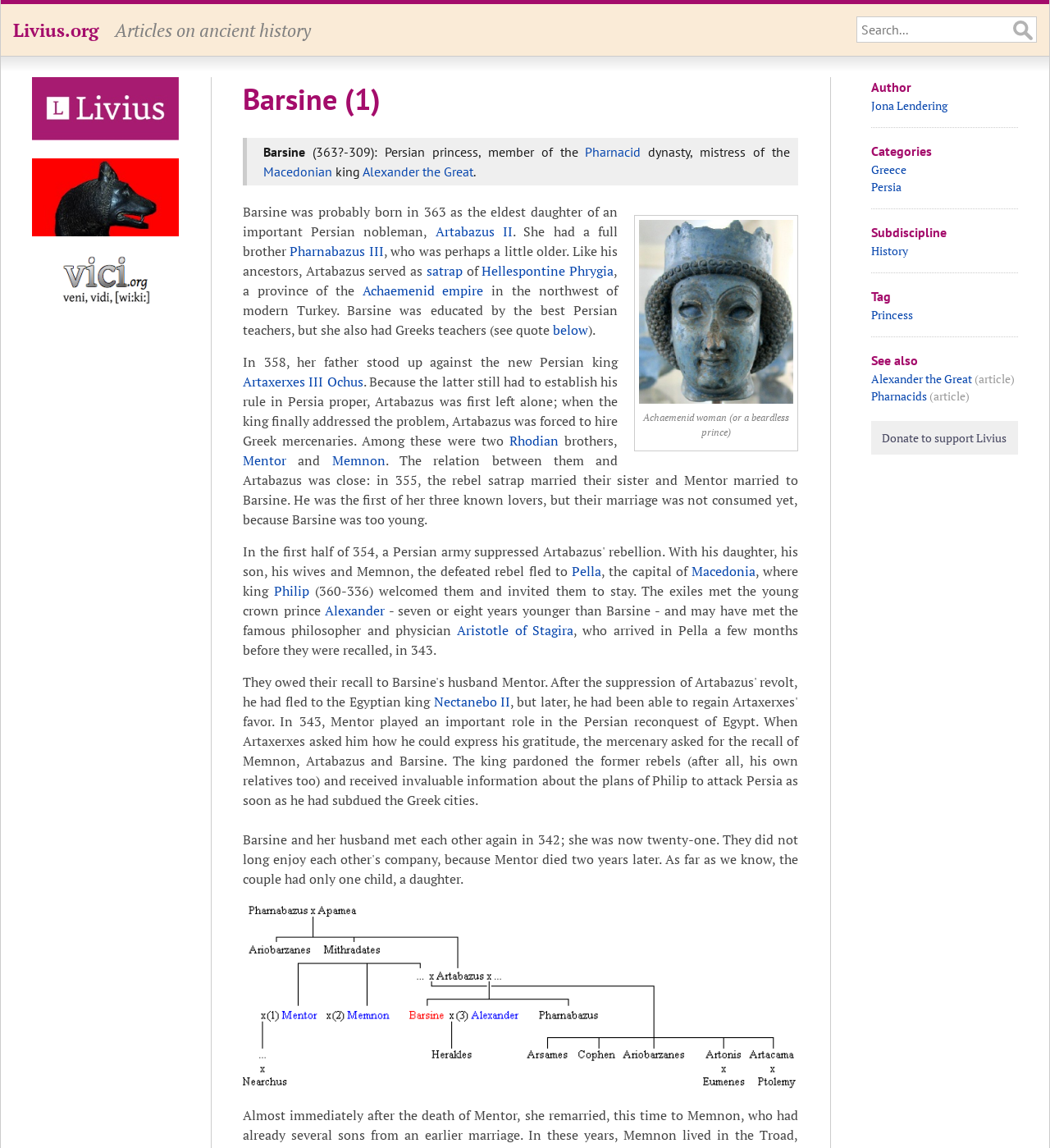Please mark the bounding box coordinates of the area that should be clicked to carry out the instruction: "Search for something".

[0.816, 0.014, 0.988, 0.037]